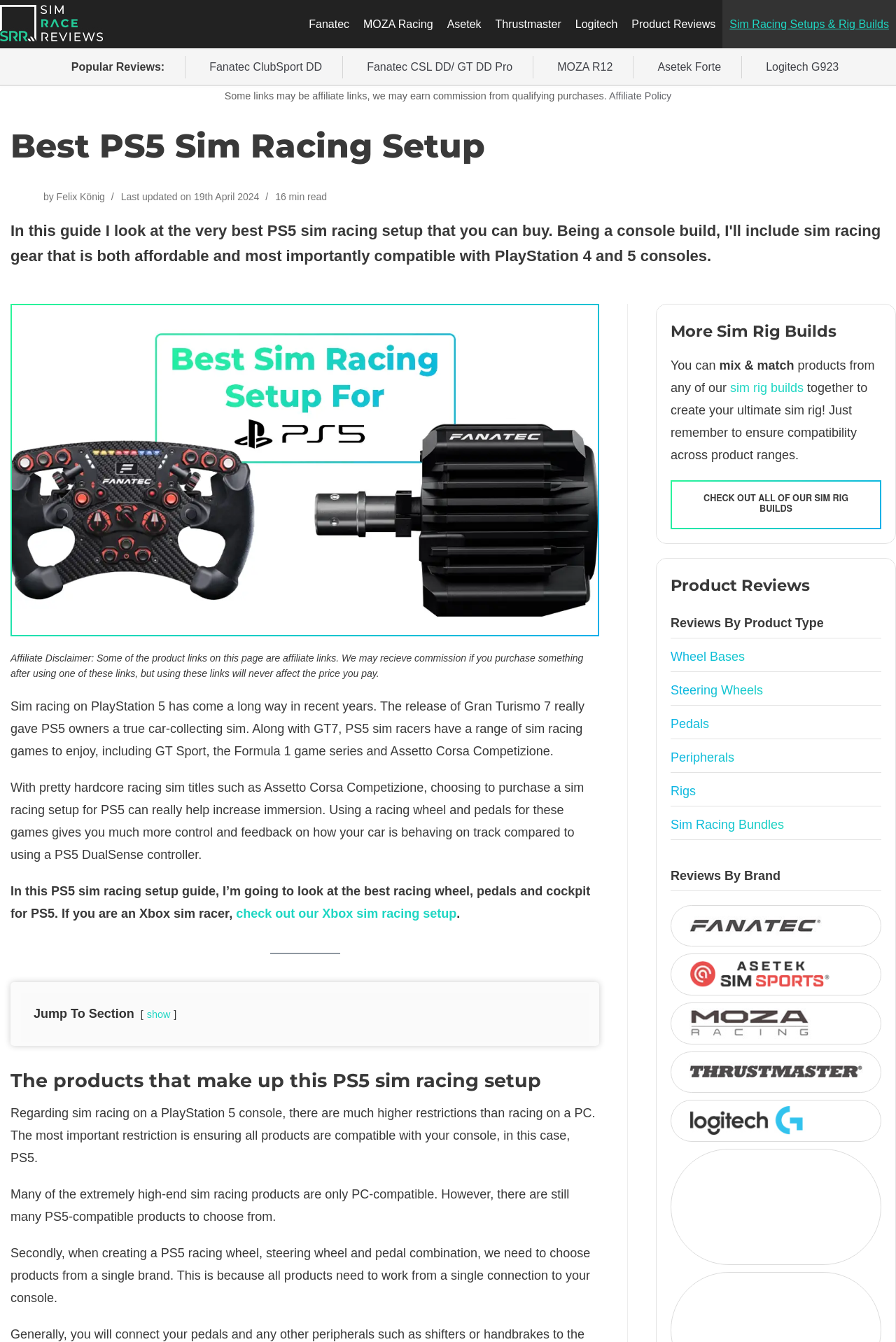How many product categories are listed for reviews?
Give a thorough and detailed response to the question.

The webpage lists seven product categories for reviews: Wheel Bases, Steering Wheels, Pedals, Peripherals, Rigs, Sim Racing Bundles, and reviews by brand.